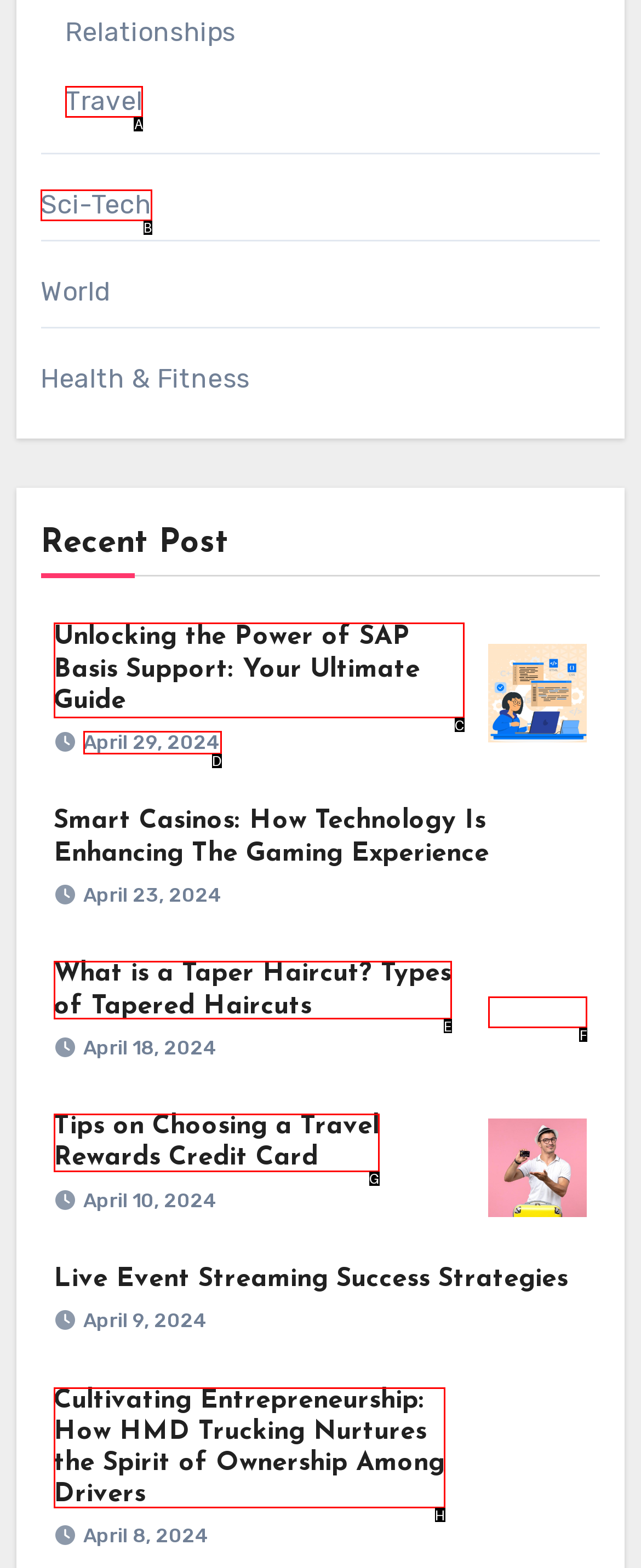Identify which lettered option to click to carry out the task: Read the article Unlocking the Power of SAP Basis Support: Your Ultimate Guide. Provide the letter as your answer.

C